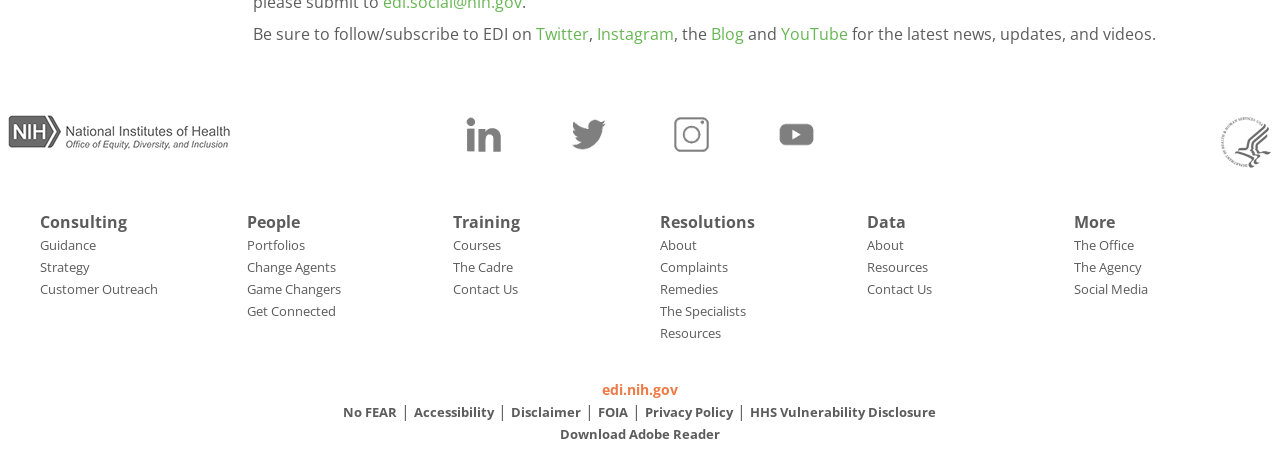Based on the image, please respond to the question with as much detail as possible:
What is the purpose of the 'Contact Us' link?

The 'Contact Us' link is located under several categories, including 'People', 'Training', and 'Data', suggesting that it is a way to contact the office for various purposes, such as inquiring about training or data.